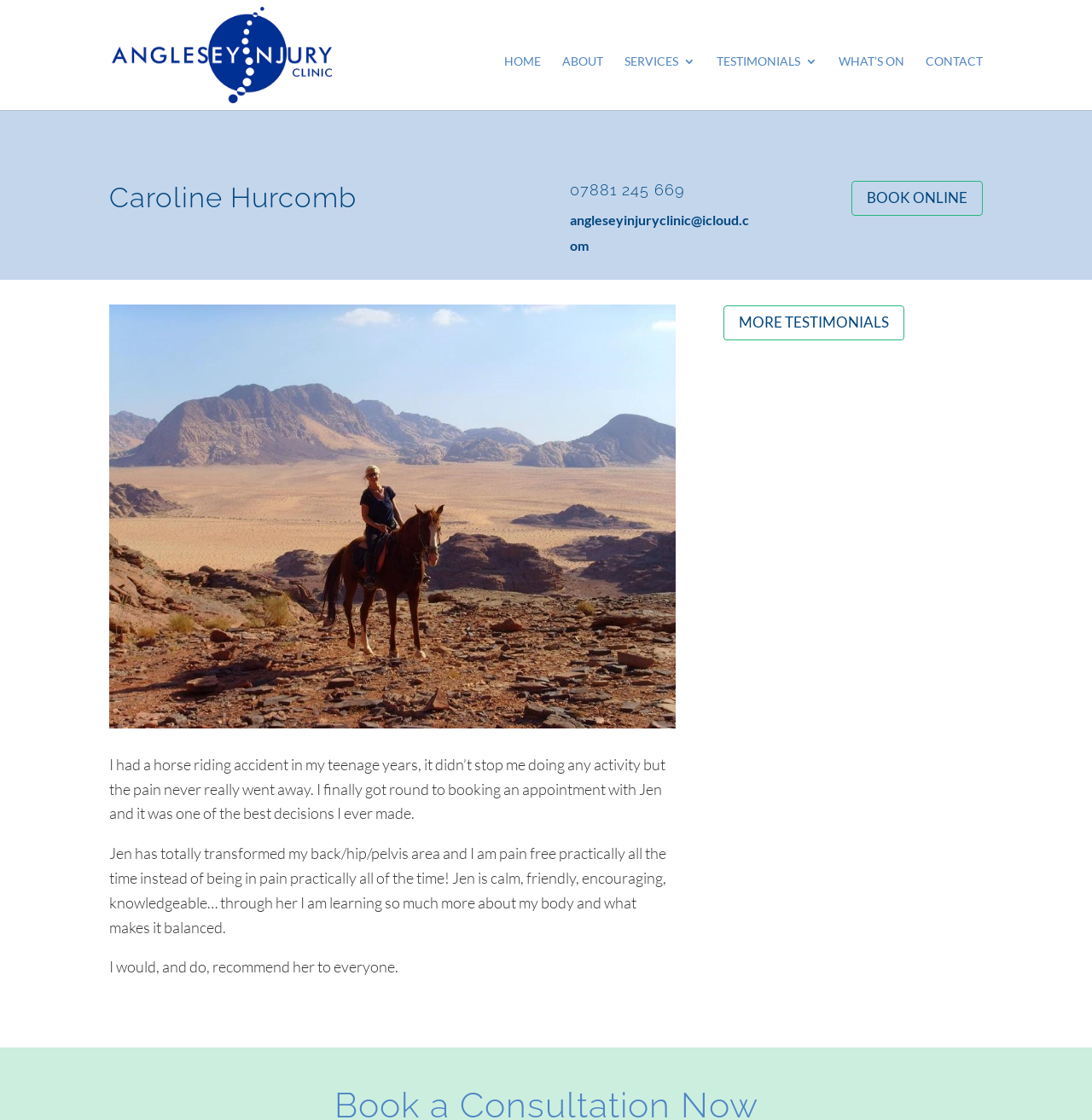What is the email address of the injury clinic?
Using the image as a reference, answer with just one word or a short phrase.

angleseyinjuryclinic@icloud.com